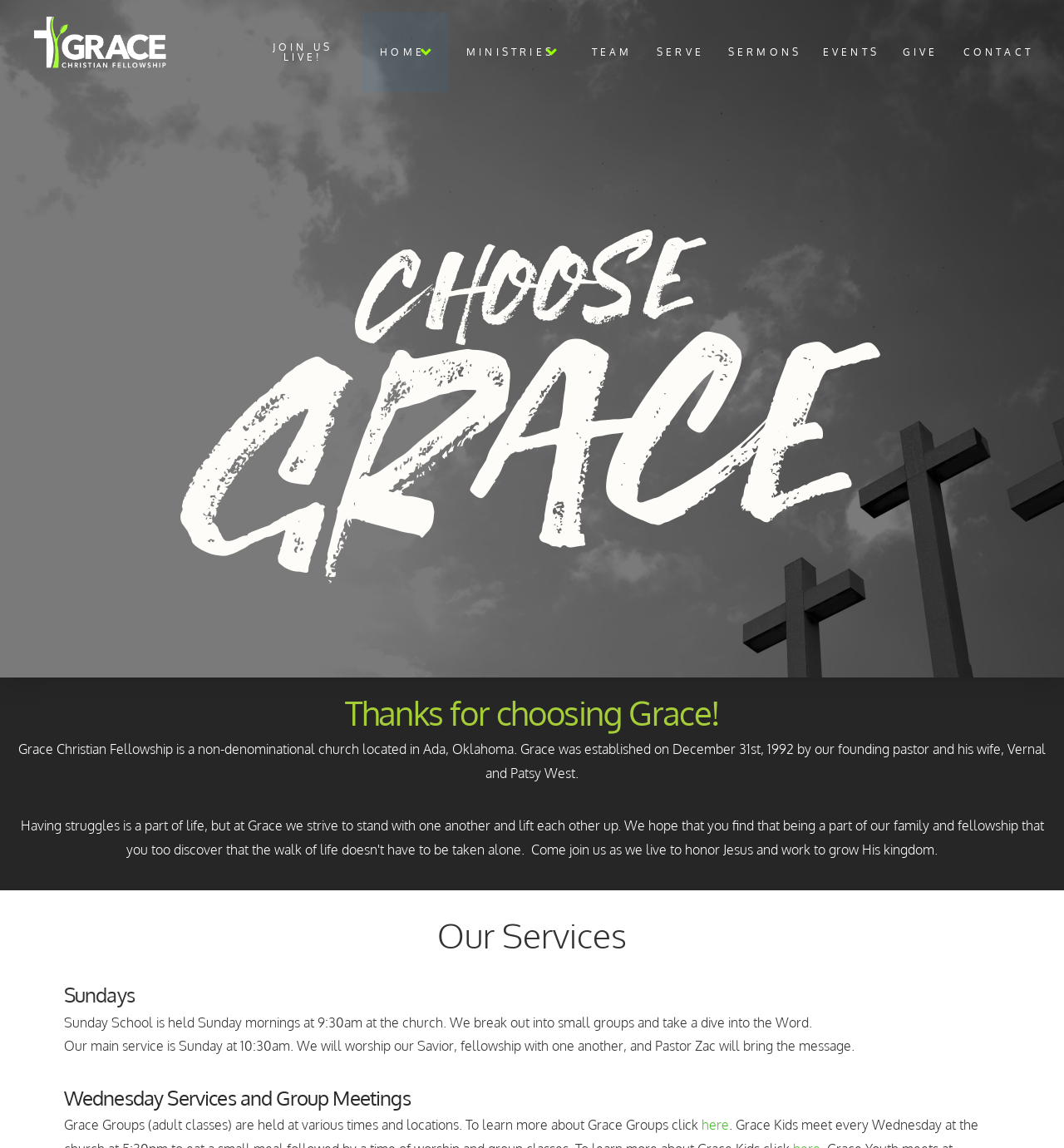What is the name of the church?
Using the screenshot, give a one-word or short phrase answer.

Grace Christian Fellowship